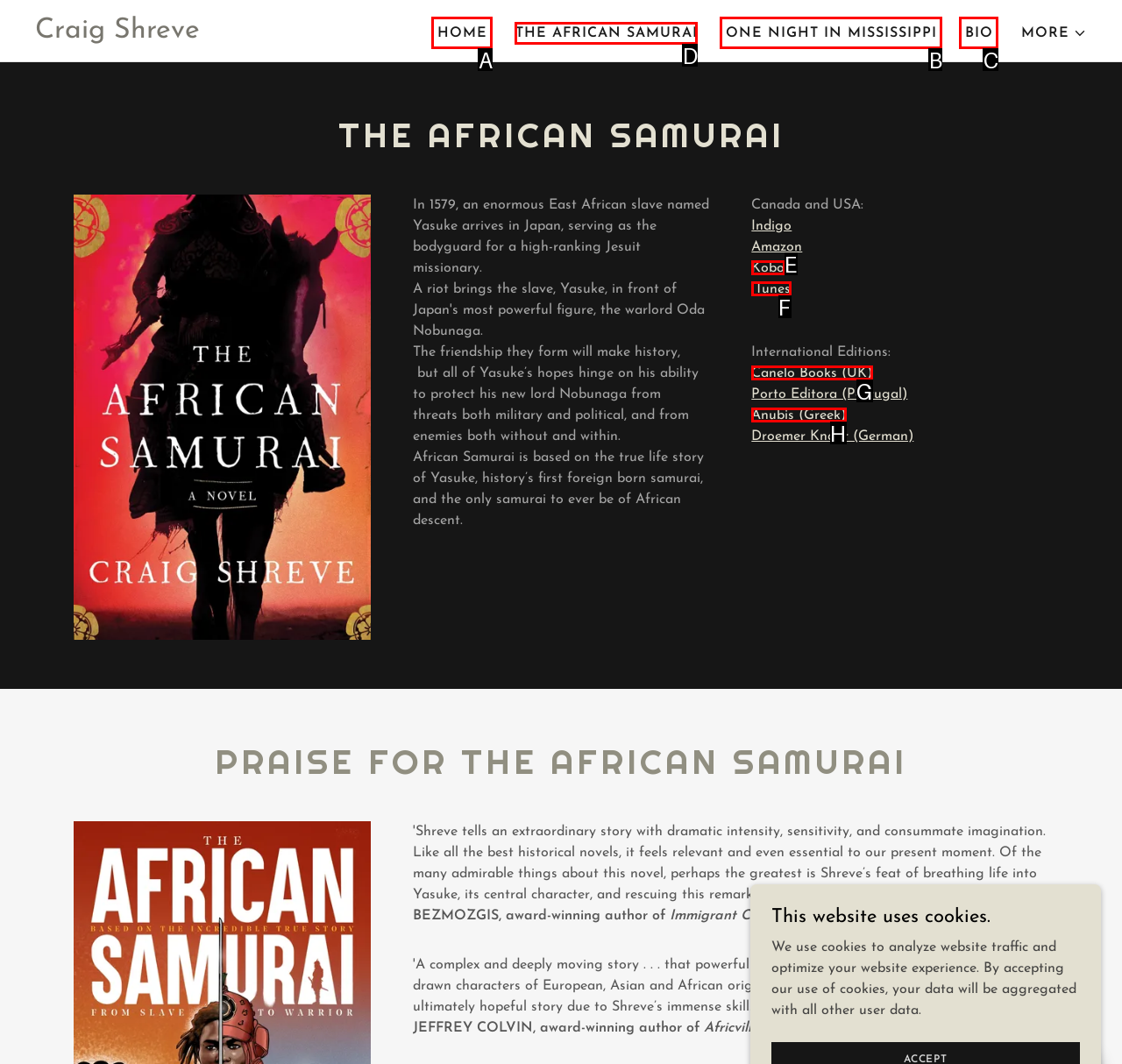Select the proper HTML element to perform the given task: Click on the link to go to the homepage Answer with the corresponding letter from the provided choices.

A